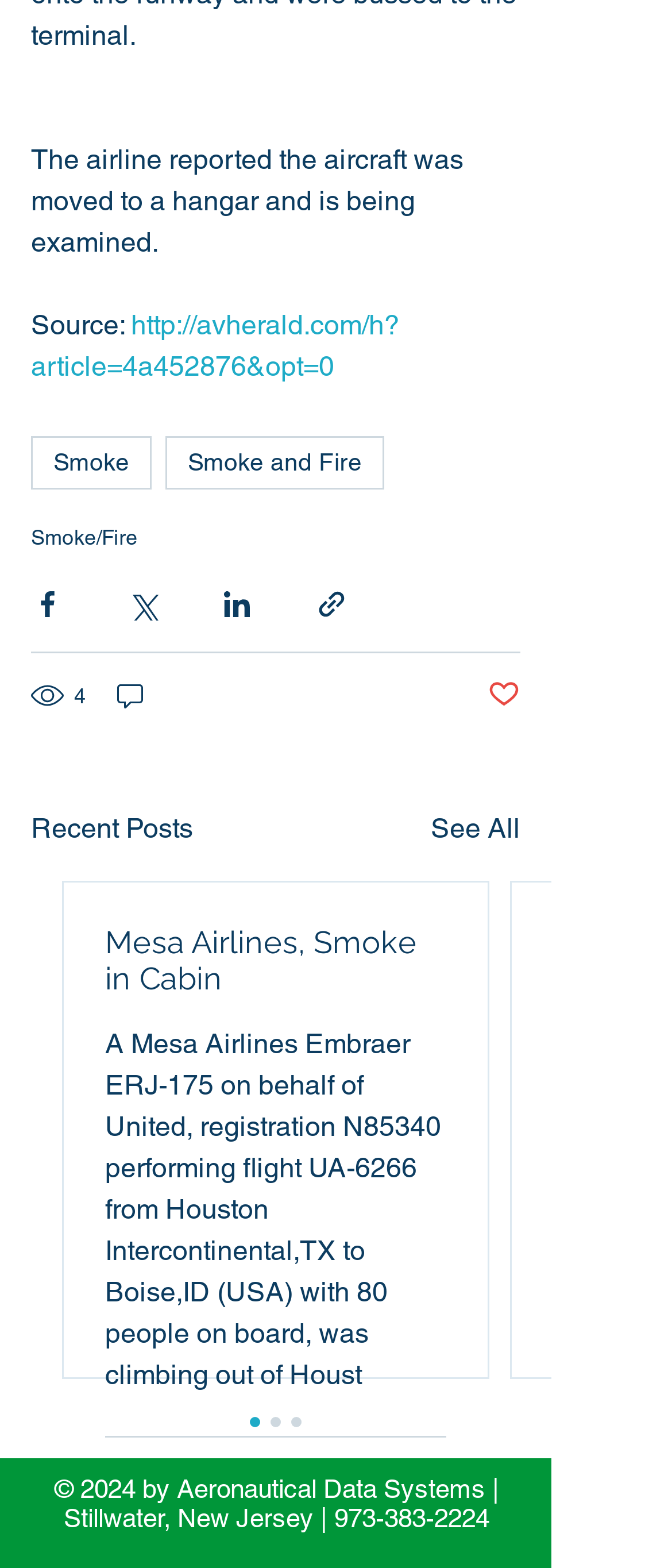What is the phone number of Aeronautical Data Systems?
Observe the image and answer the question with a one-word or short phrase response.

973-383-2224